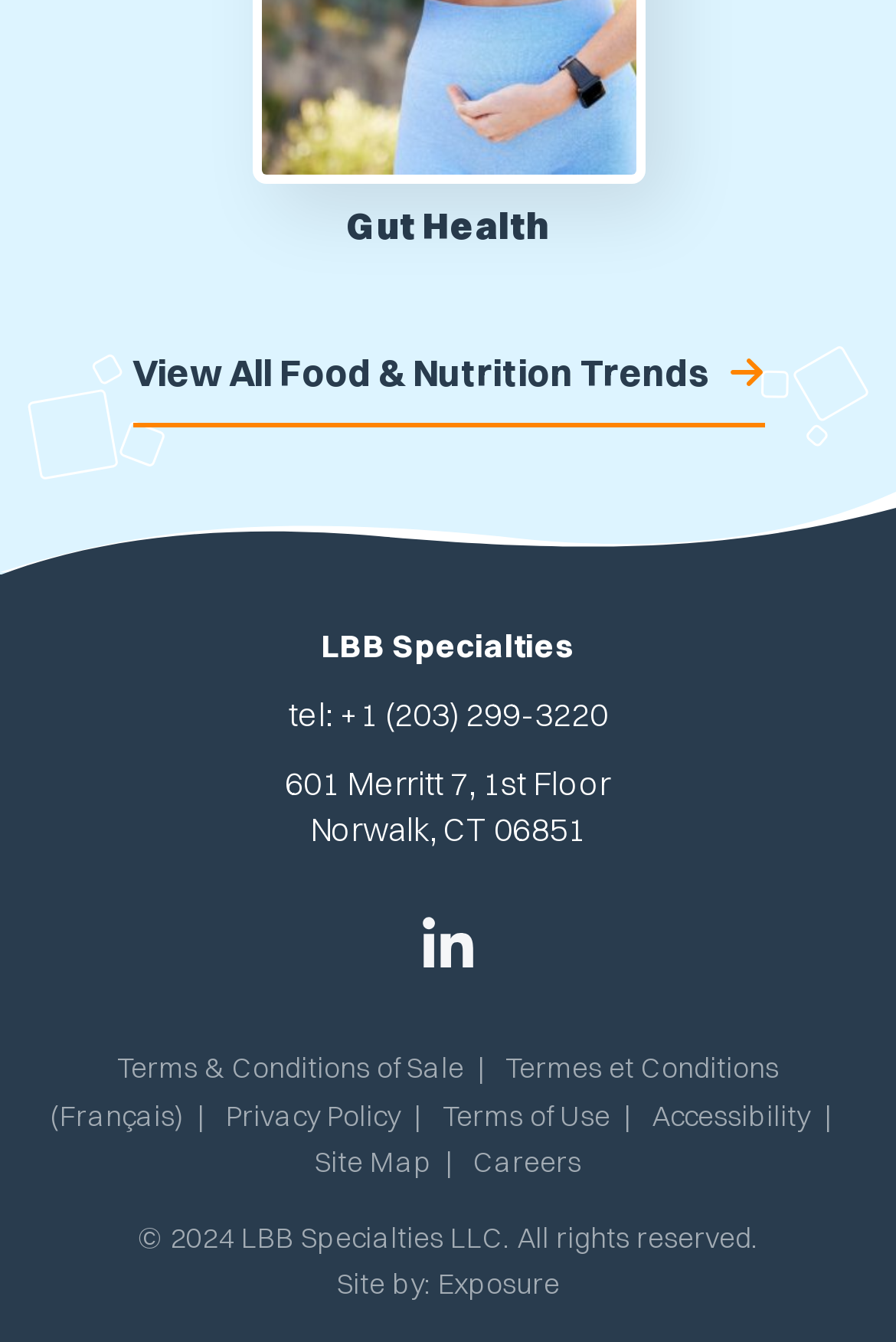What is the company name?
Give a comprehensive and detailed explanation for the question.

The company name can be found in the StaticText element 'LBB Specialties' with bounding box coordinates [0.358, 0.466, 0.642, 0.497].